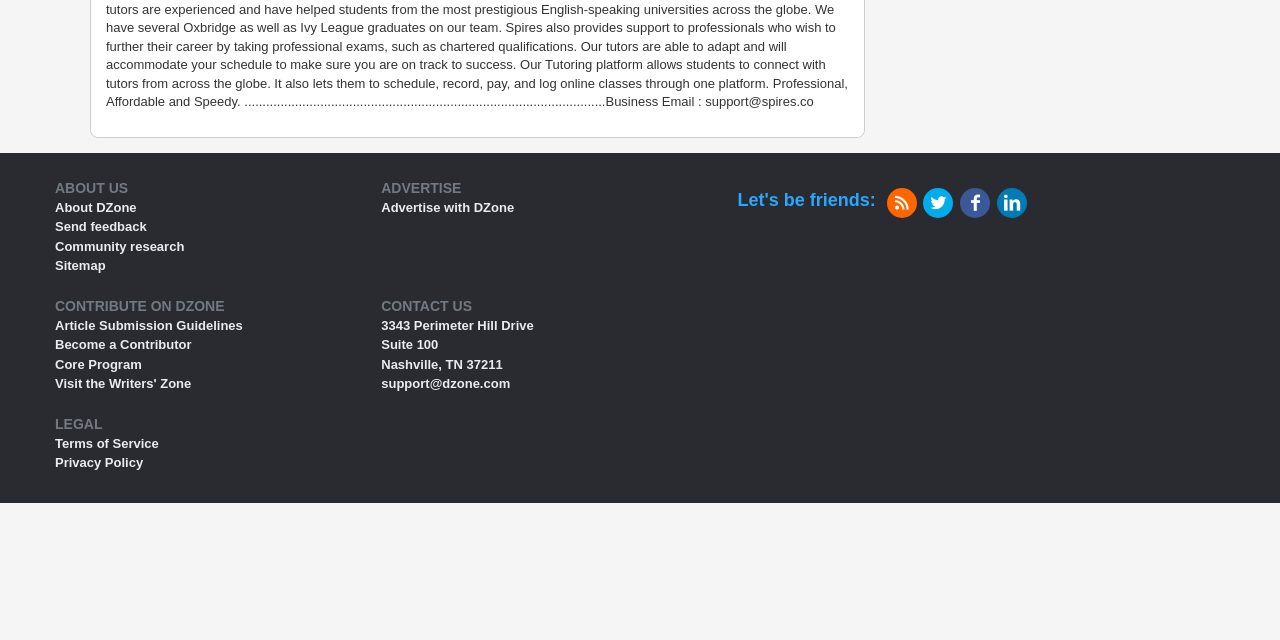Please provide the bounding box coordinates for the UI element as described: "Community research". The coordinates must be four floats between 0 and 1, represented as [left, top, right, bottom].

[0.043, 0.373, 0.144, 0.397]